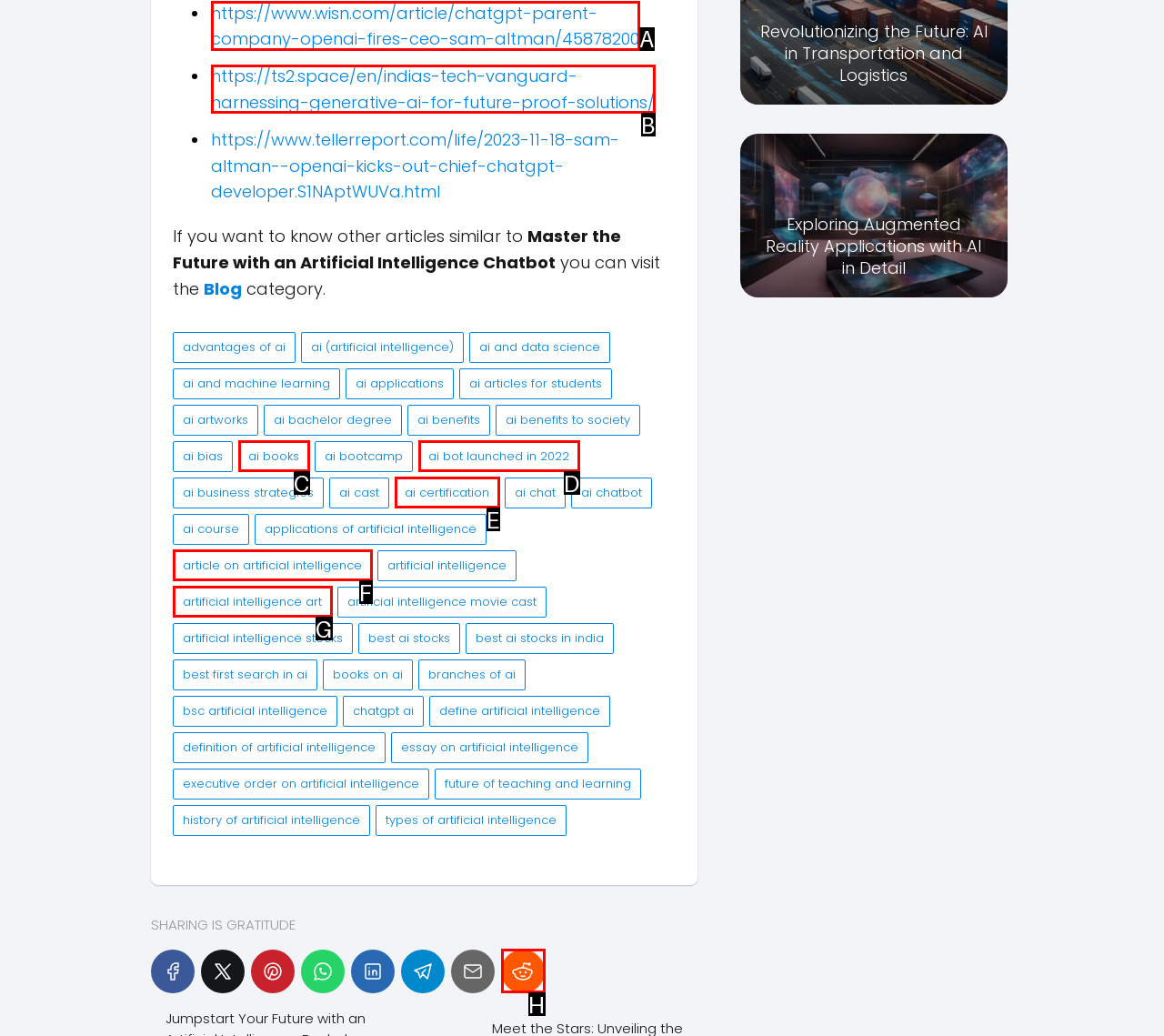Identify the HTML element that corresponds to the following description: ai books. Provide the letter of the correct option from the presented choices.

C